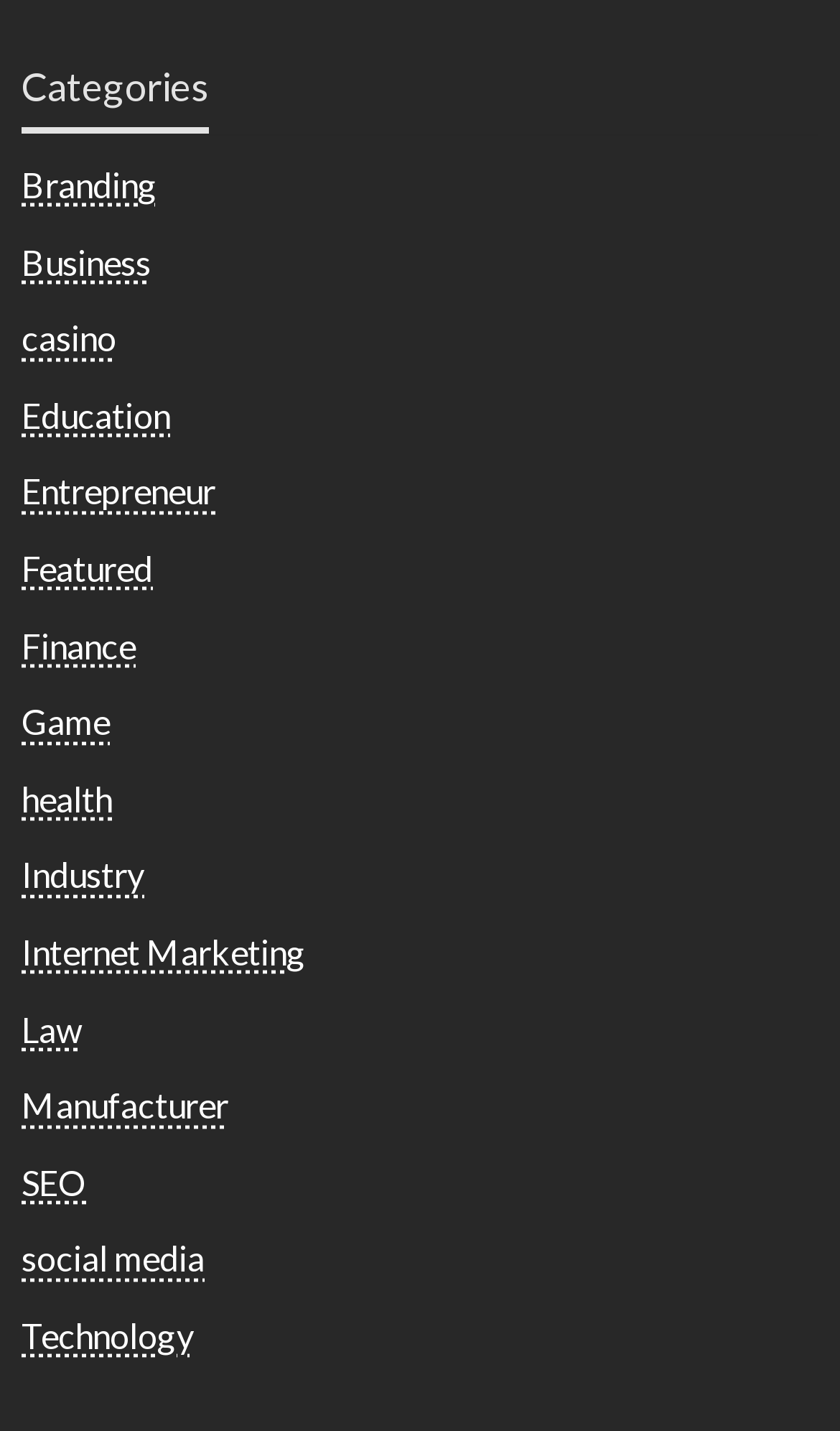Identify the bounding box coordinates of the region I need to click to complete this instruction: "Select the 'SEO' option".

[0.026, 0.811, 0.103, 0.84]